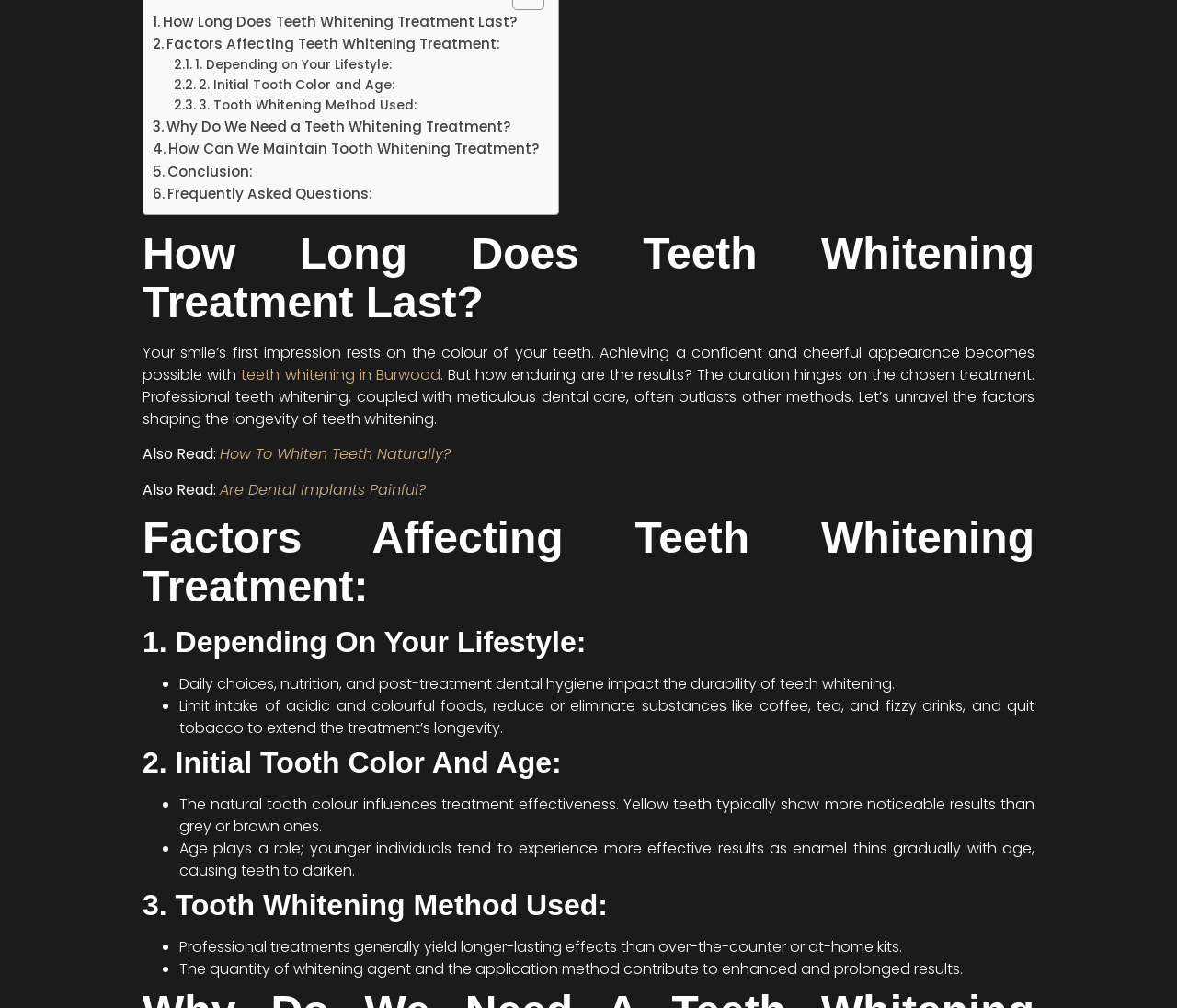What is the benefit of professional teeth whitening?
From the image, respond with a single word or phrase.

Longer-lasting effects